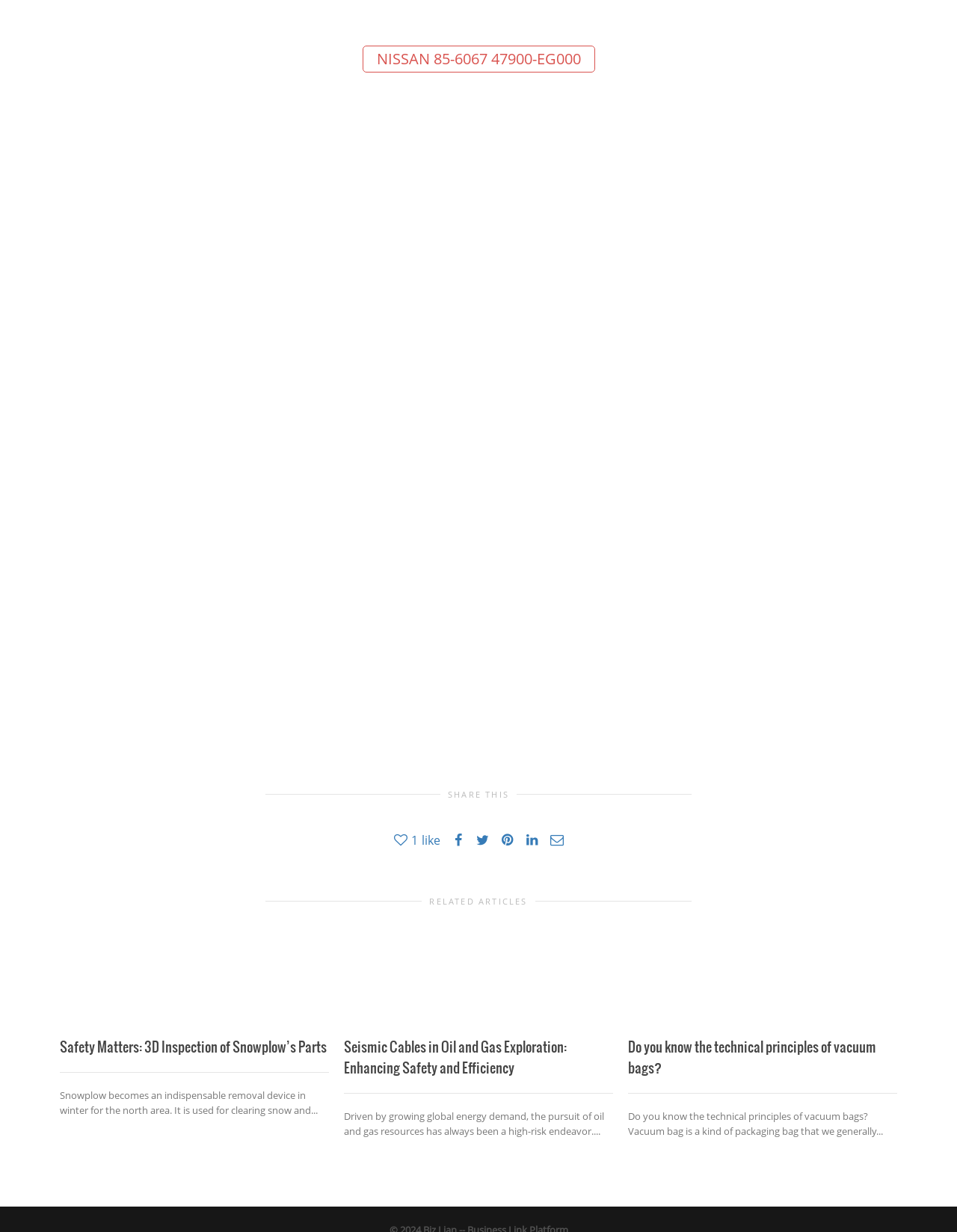Show the bounding box coordinates of the region that should be clicked to follow the instruction: "Click on the 'NISSAN 85-6067 47900-EG000' link."

[0.379, 0.037, 0.621, 0.059]